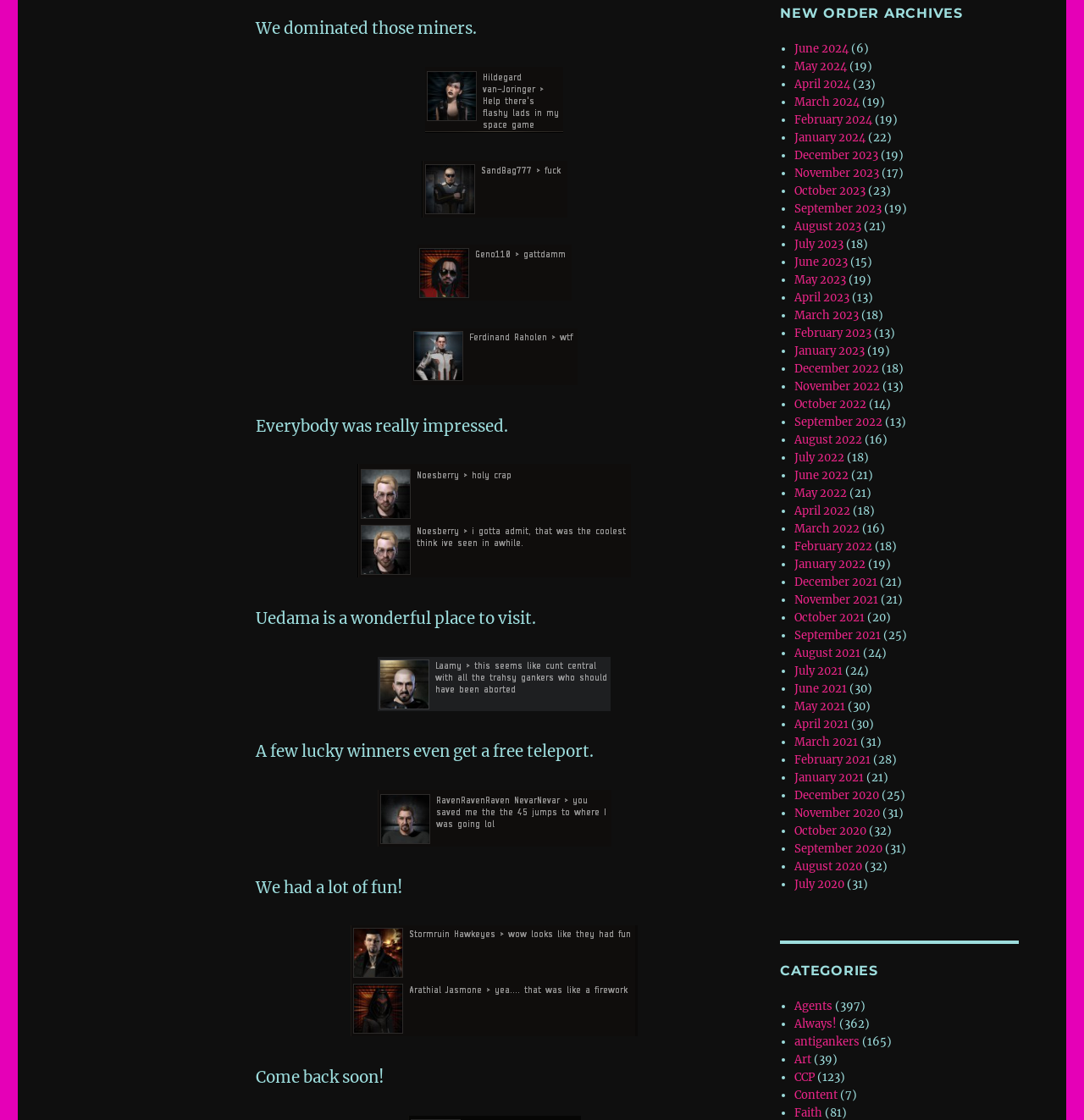Please identify the coordinates of the bounding box for the clickable region that will accomplish this instruction: "View June 2024 archives".

[0.733, 0.037, 0.783, 0.05]